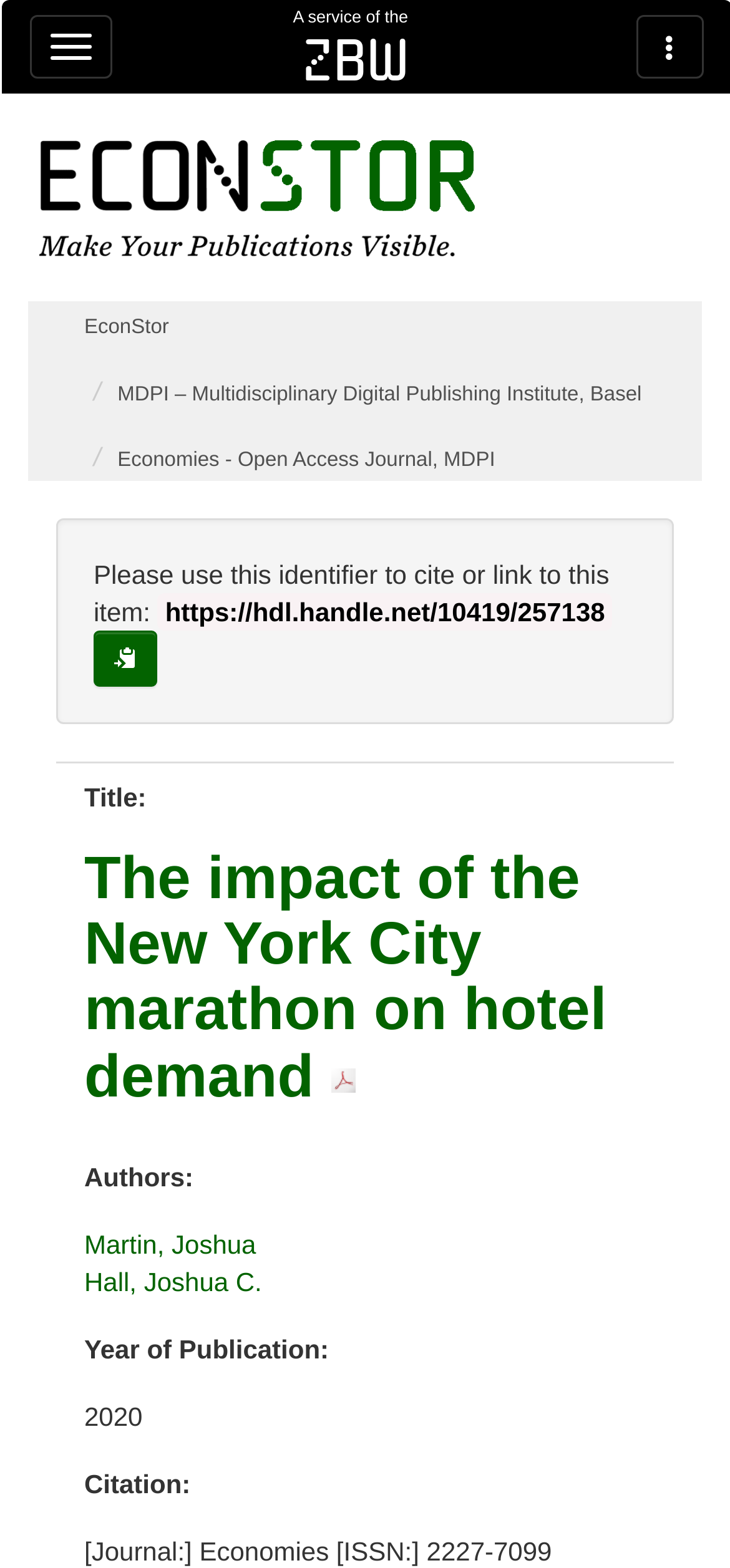Answer the question below using just one word or a short phrase: 
What is the year of publication of the article?

2020